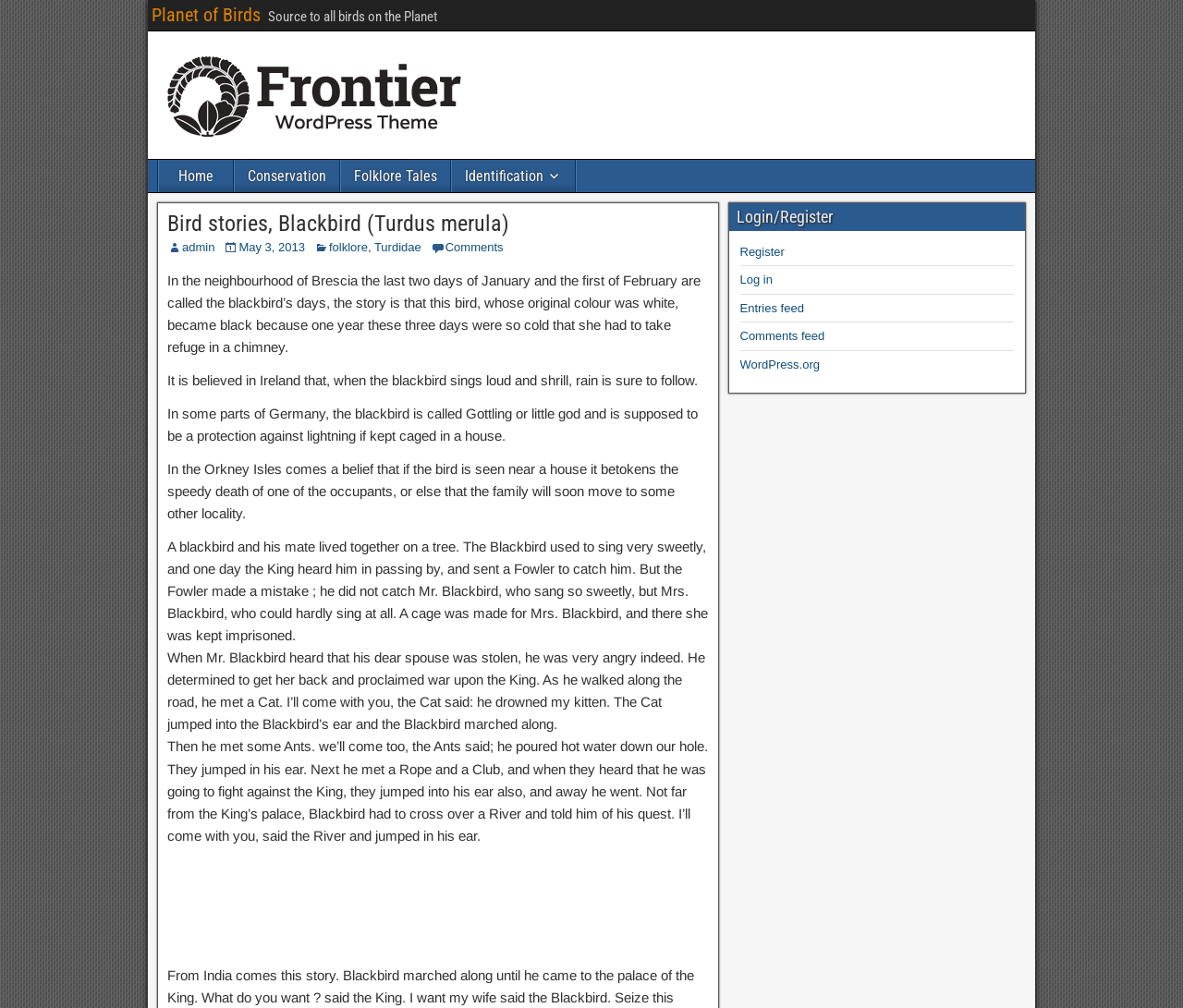Can you find the bounding box coordinates of the area I should click to execute the following instruction: "Read the story about the blackbird in Ireland"?

[0.141, 0.37, 0.59, 0.385]